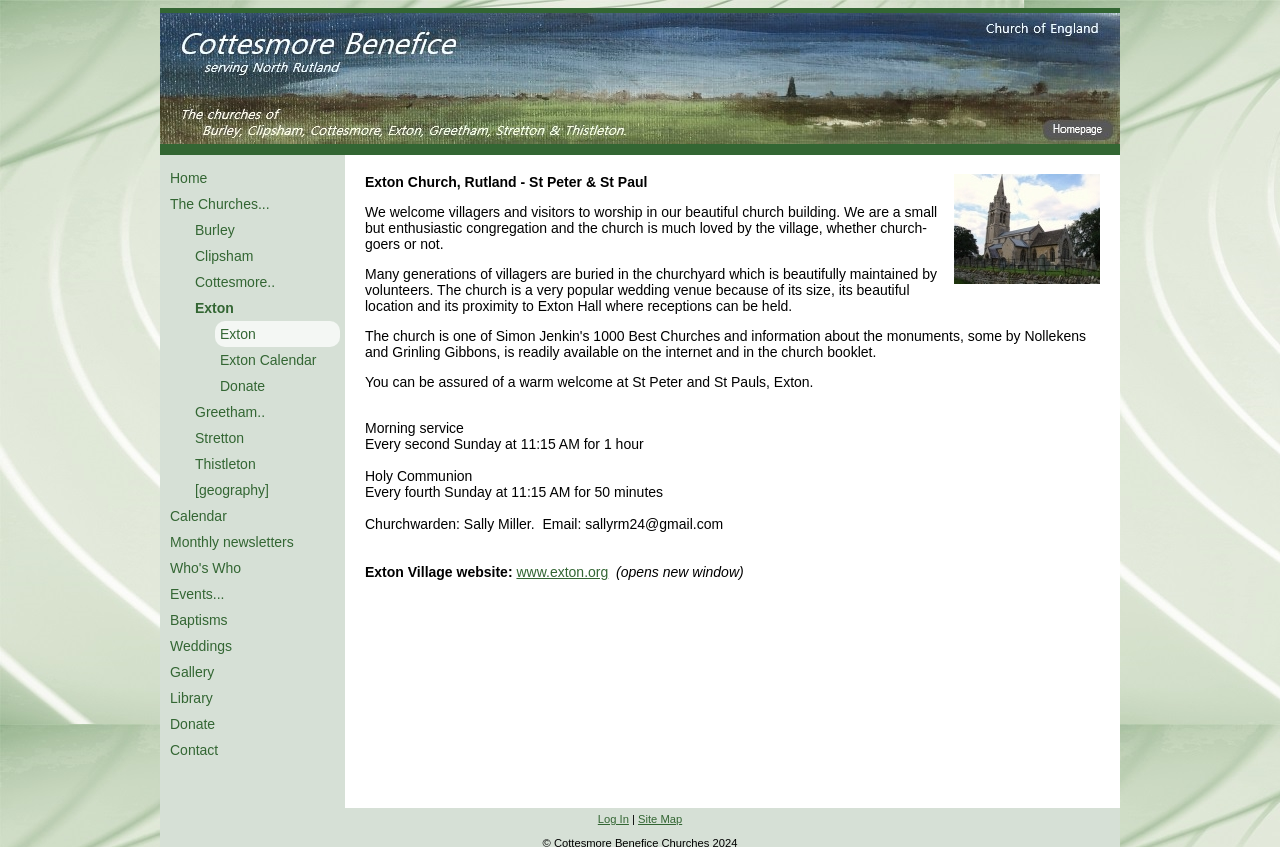What is the duration of the Holy Communion service?
Using the information from the image, provide a comprehensive answer to the question.

I found the answer by looking at the static text elements that describe the church services, specifically the one that says 'Every fourth Sunday at 11:15 AM for 50 minutes'.